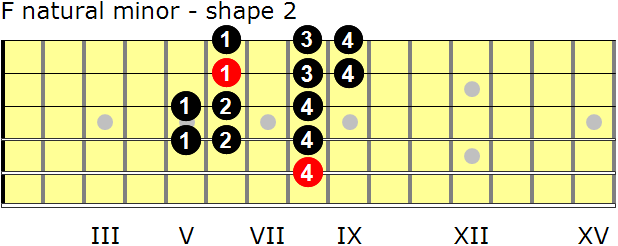What do the numbers inside the black dots represent?
Provide a fully detailed and comprehensive answer to the question.

The numbers inside the black dots, ranging from 1 to 4, specify which fingers to use on those specific frets, with 1 indicating the first finger, 2 the second, 3 the third, and 4 the fourth.